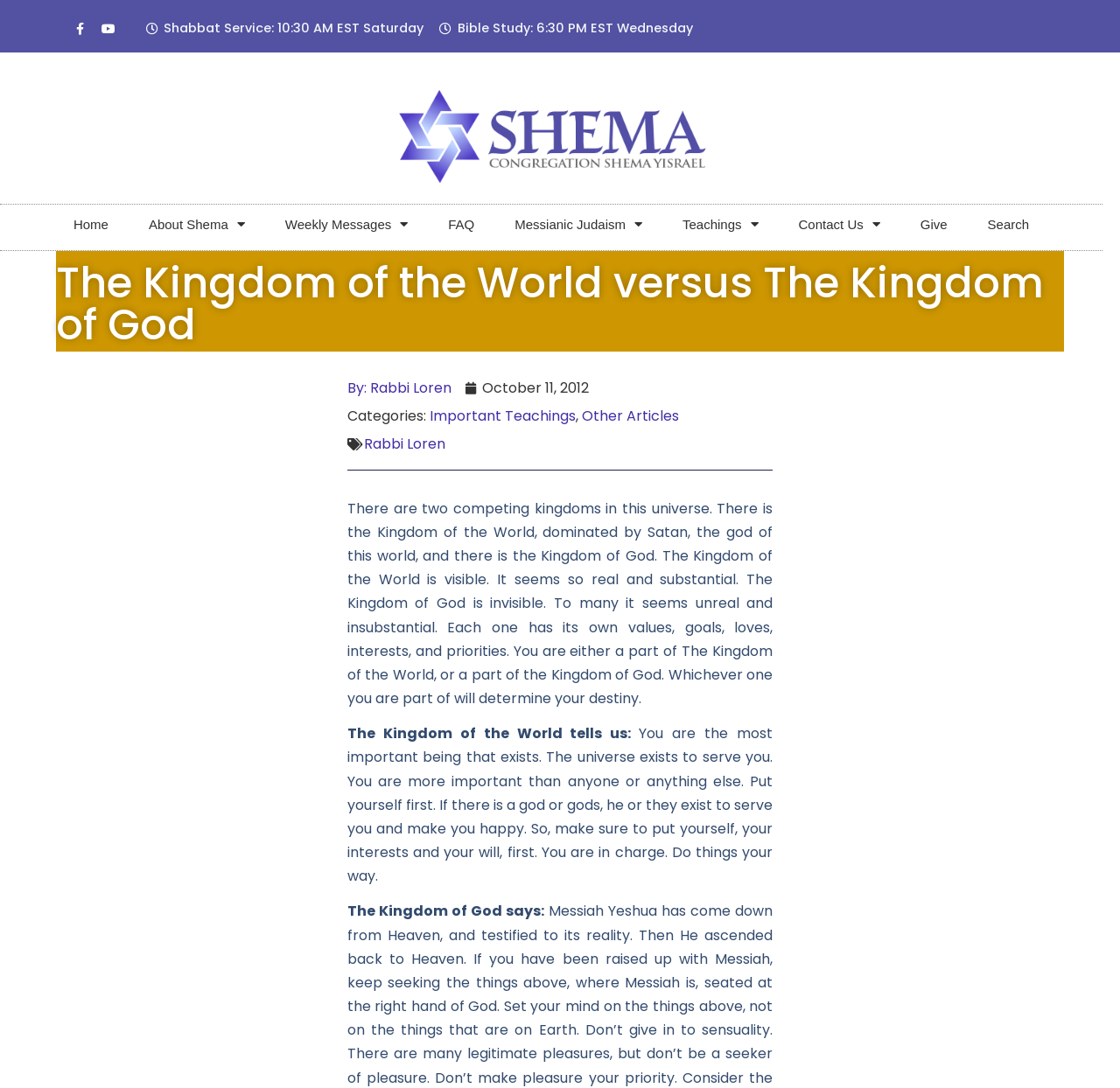Who is the author of the article?
Please give a detailed answer to the question using the information shown in the image.

I found the answer by looking at the link element with the content 'By: Rabbi Loren' which is located at [0.31, 0.344, 0.403, 0.37]